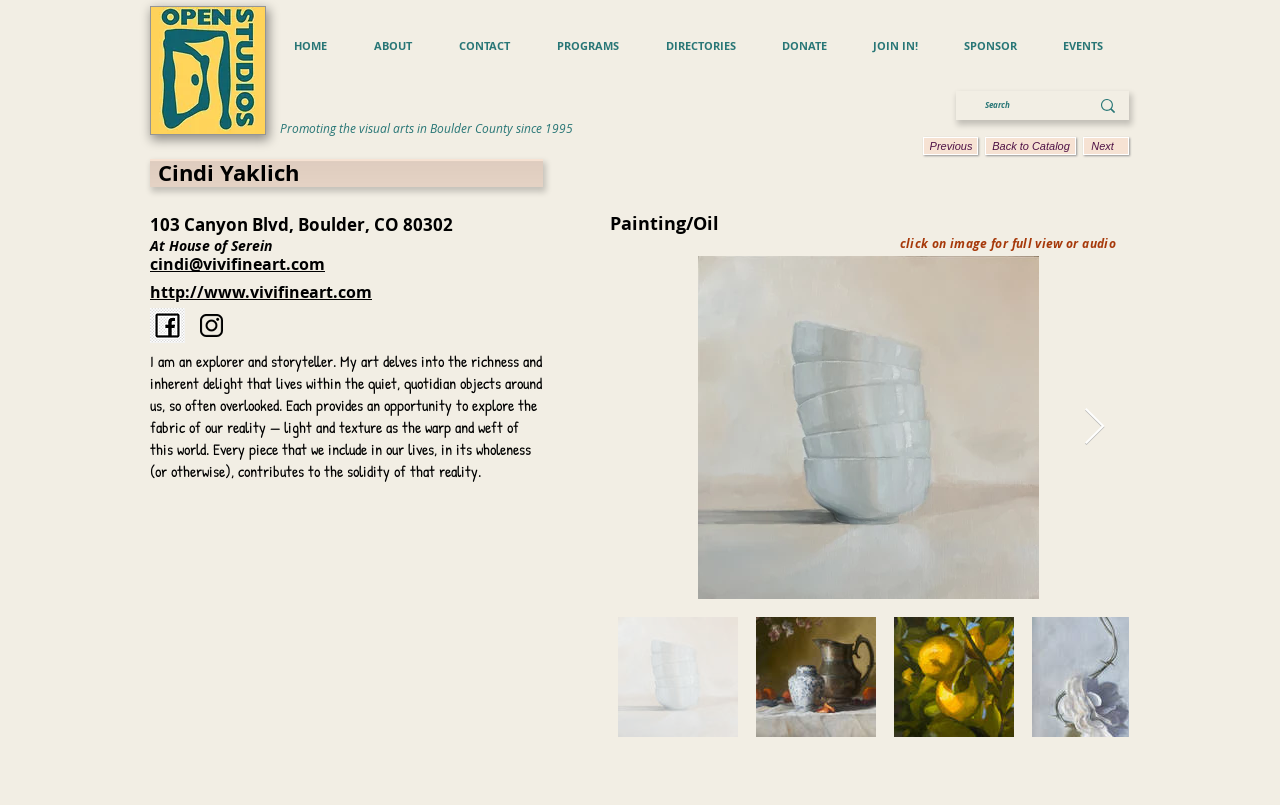Identify the bounding box coordinates of the region I need to click to complete this instruction: "Click the 'HOME' link".

[0.211, 0.035, 0.273, 0.078]